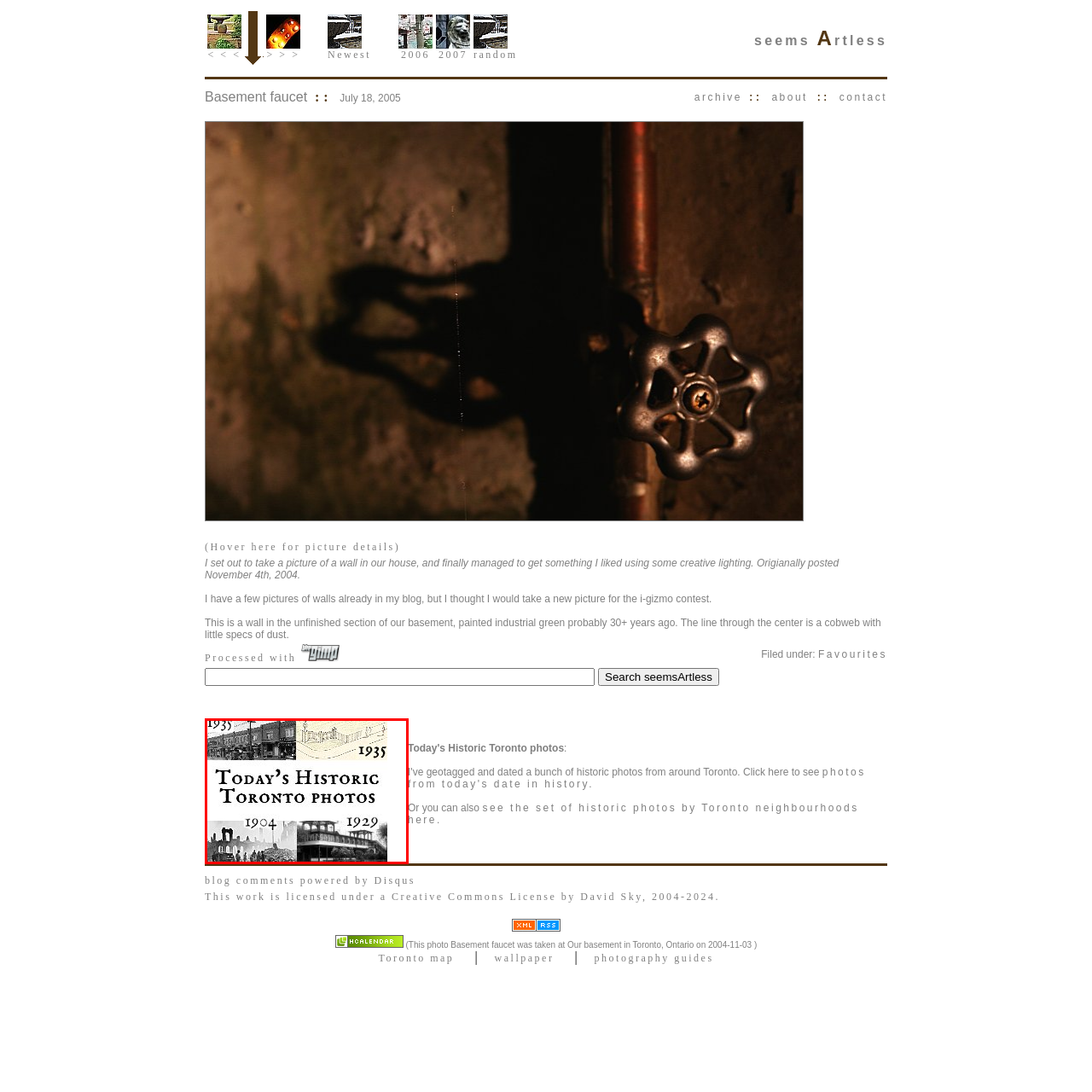Please review the image enclosed by the red bounding box and give a detailed answer to the following question, utilizing the information from the visual: What is the purpose of the collage?

The answer can be obtained by understanding the overall context of the collage, which is to highlight the rich history and evolution of Toronto, inviting viewers to explore its past through these significant snapshots.